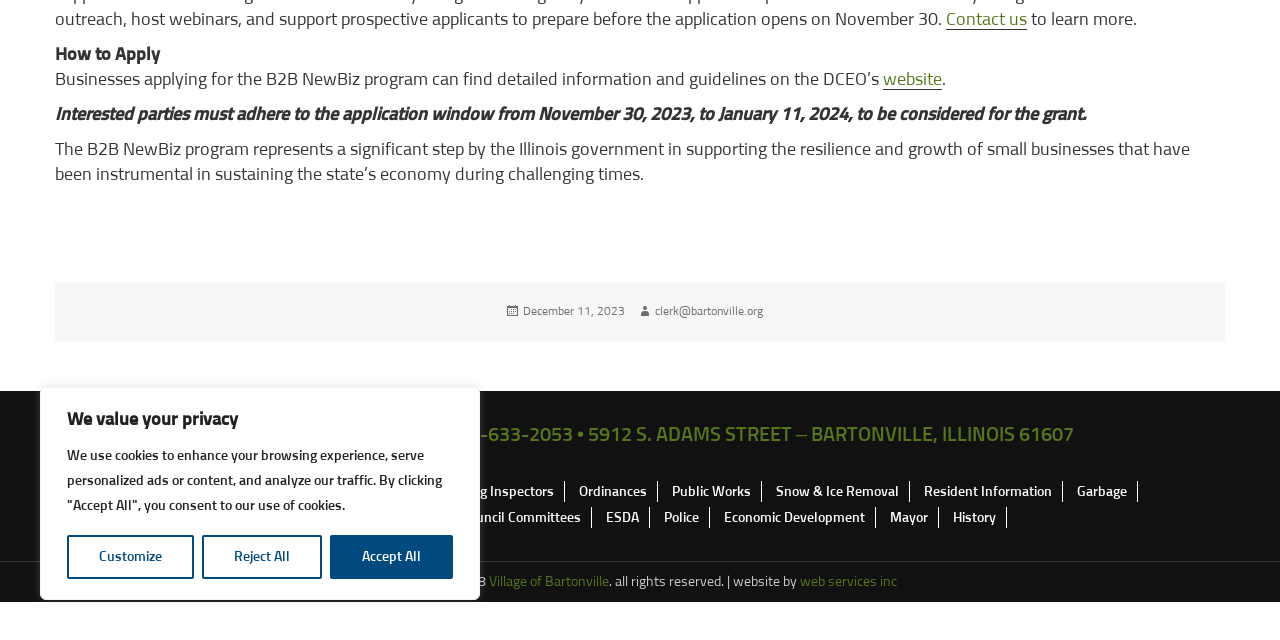Based on the element description December 11, 2023December 11, 2023, identify the bounding box of the UI element in the given webpage screenshot. The coordinates should be in the format (top-left x, top-left y, bottom-right x, bottom-right y) and must be between 0 and 1.

[0.409, 0.478, 0.488, 0.498]